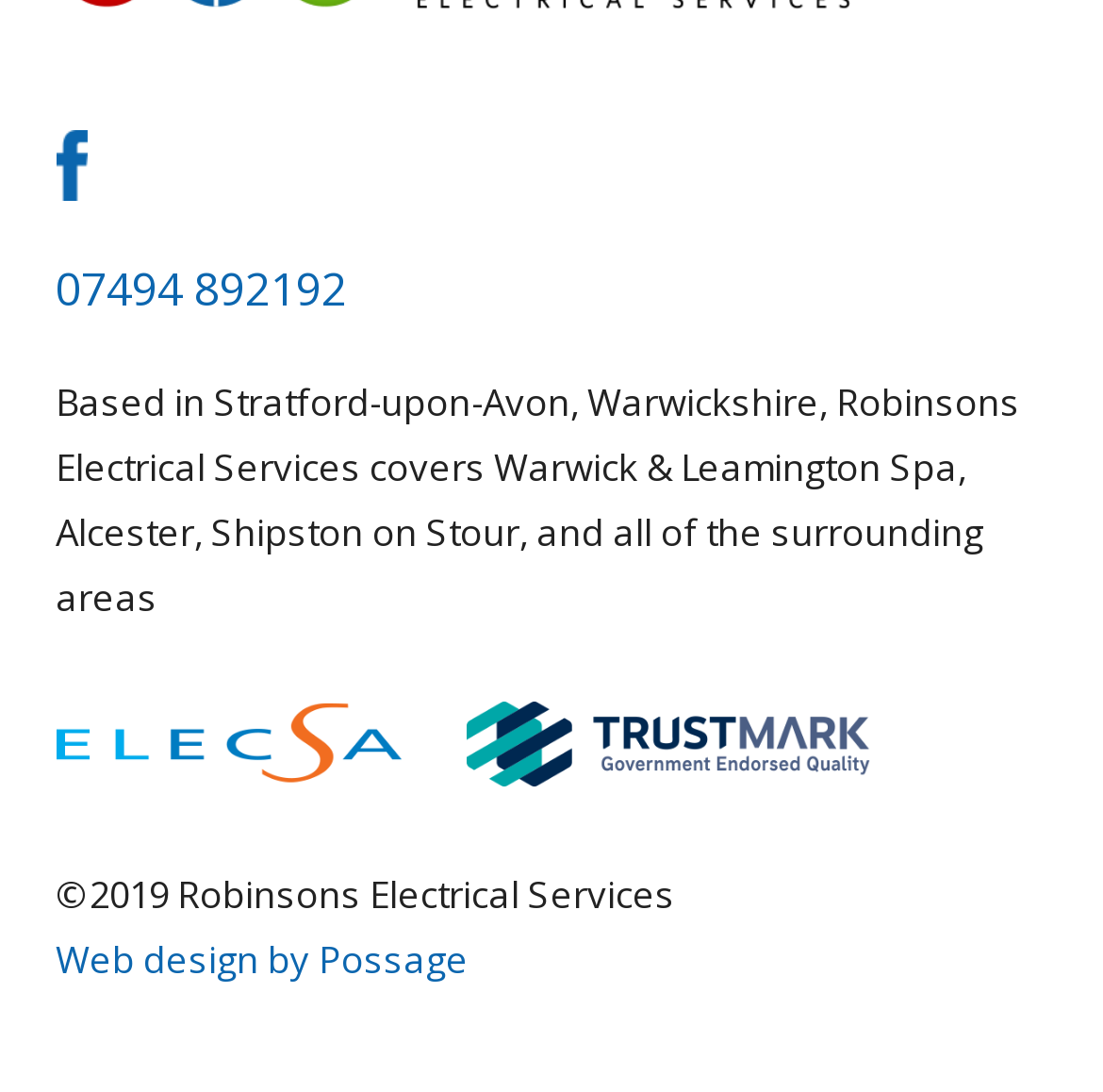Please answer the following question as detailed as possible based on the image: 
Where is Robinsons Electrical Services based?

The location of Robinsons Electrical Services can be found in the second paragraph of the webpage, which states 'Based in Stratford-upon-Avon, Warwickshire, Robinsons Electrical Services covers Warwick & Leamington Spa, Alcester, Shipston on Stour, and all of the surrounding areas'.